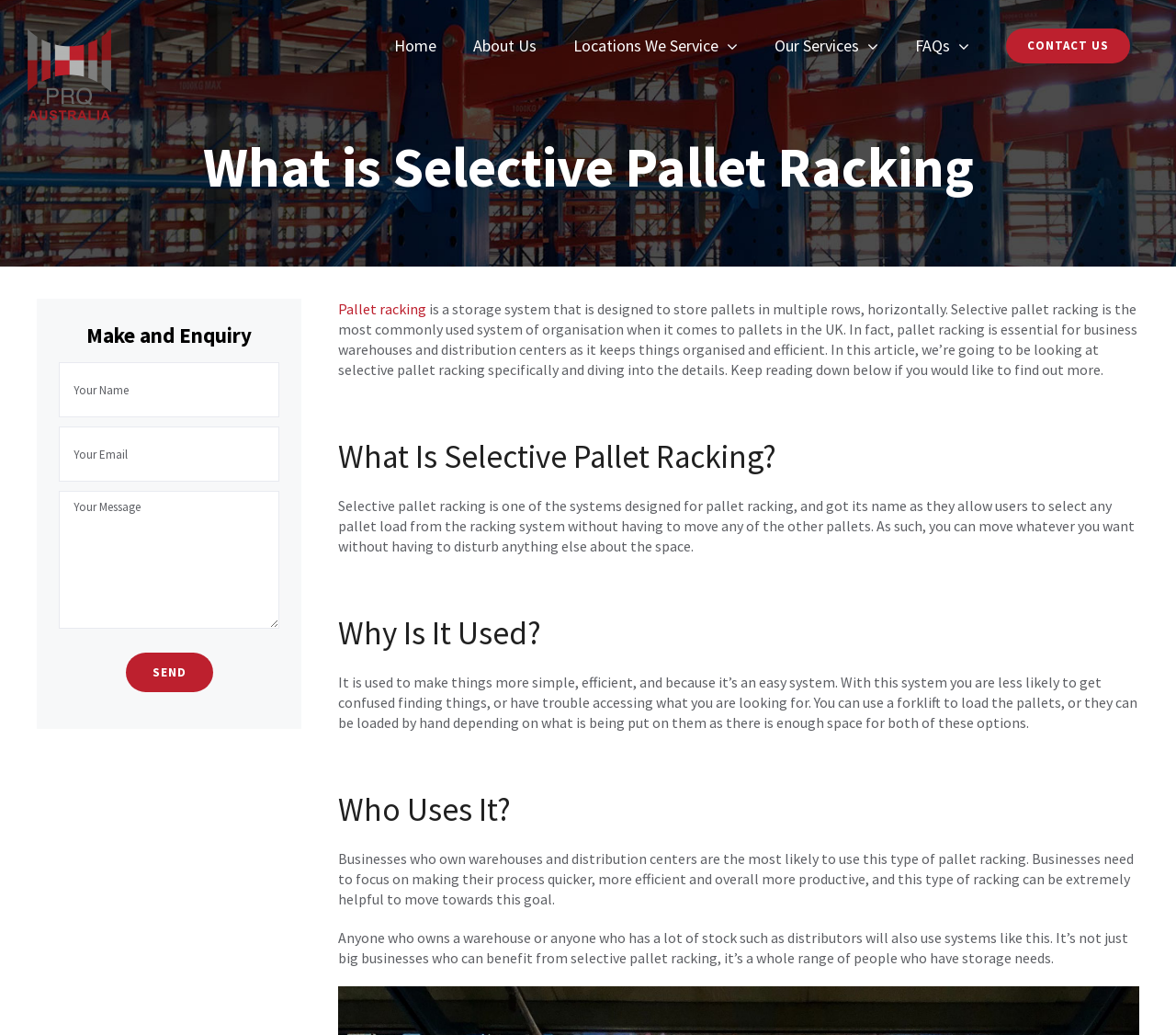Please identify the bounding box coordinates of the element that needs to be clicked to perform the following instruction: "Click the Send button".

[0.107, 0.631, 0.181, 0.669]